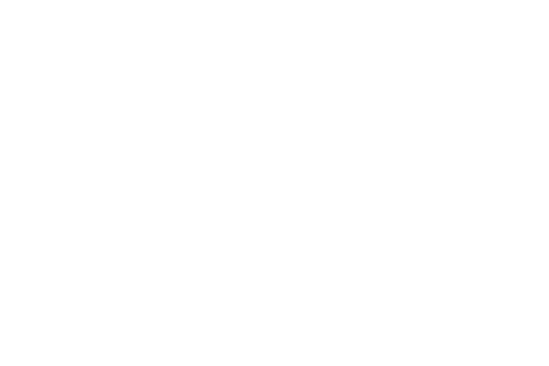Generate a descriptive account of all visible items and actions in the image.

The image depicts a creative representation of sound through sculptural forms, likely linked to the artistic themes explored by Vicky Browne, a New Zealand artist known for her innovative sound-generating artworks. Browne's work often incorporates found materials to construct unique devices like handmade record players and microphones, emphasizing the intrinsic sound qualities of various objects. This particular piece exemplifies her exploration of how everyday materials can evoke unexpected auditory experiences, merging art and technology in thought-provoking ways that challenge conventional perceptions of sound and its relationship to material culture. The image serves as a visual gateway into Browne's artistic practice, highlighting the significance of sound as a core theme in her installations.